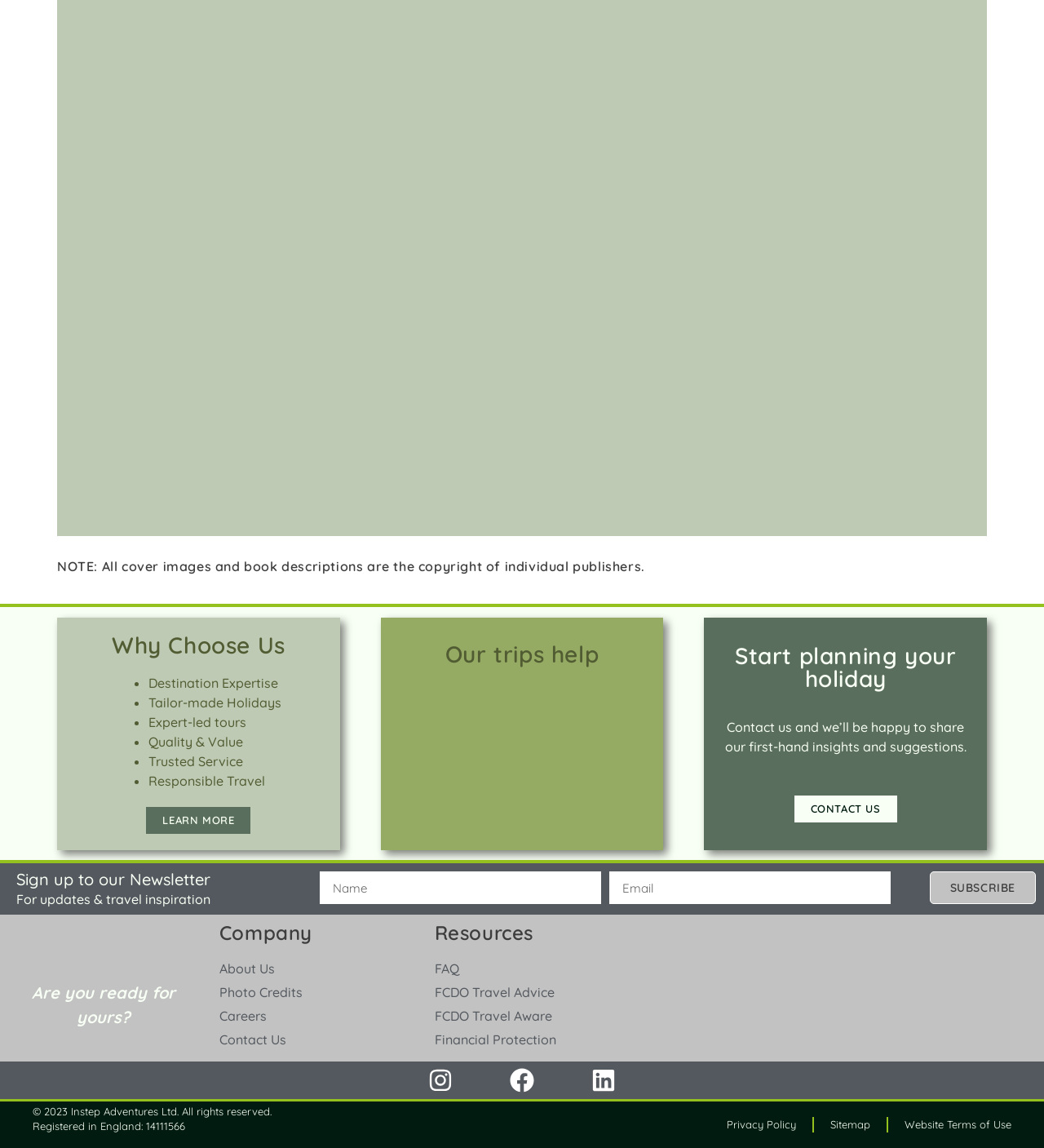How many reasons are given for choosing this travel company?
Please provide a comprehensive answer based on the information in the image.

The webpage lists five reasons for choosing this travel company: Destination Expertise, Tailor-made Holidays, Expert-led tours, Quality & Value, and Trusted Service.